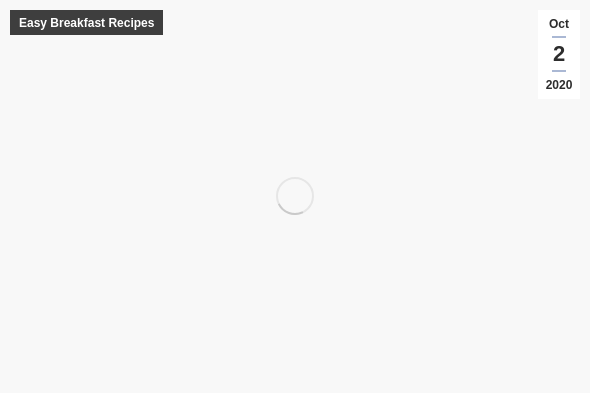Answer the question in a single word or phrase:
What type of ingredients are emphasized in the recipes?

Wholesome ingredients